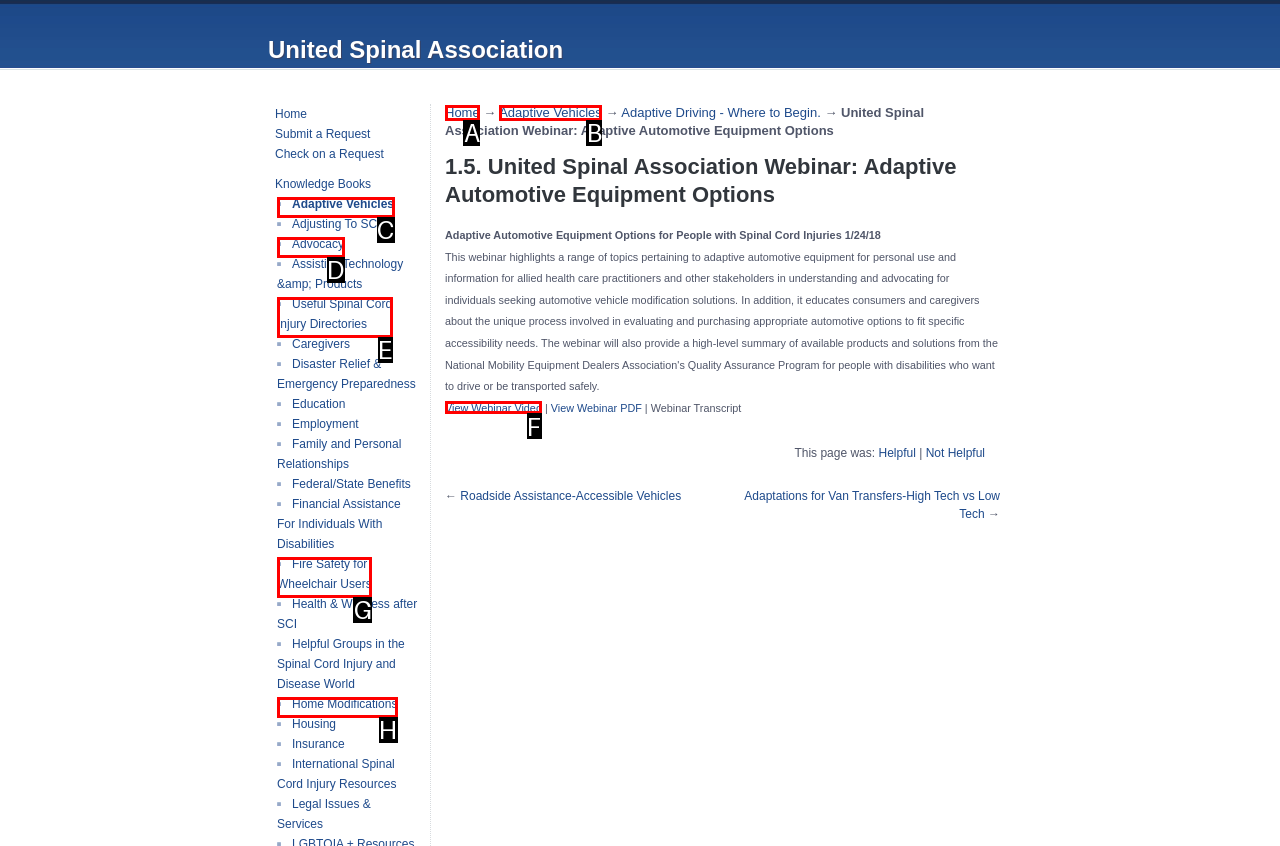Point out the option that needs to be clicked to fulfill the following instruction: View Webinar Video
Answer with the letter of the appropriate choice from the listed options.

F